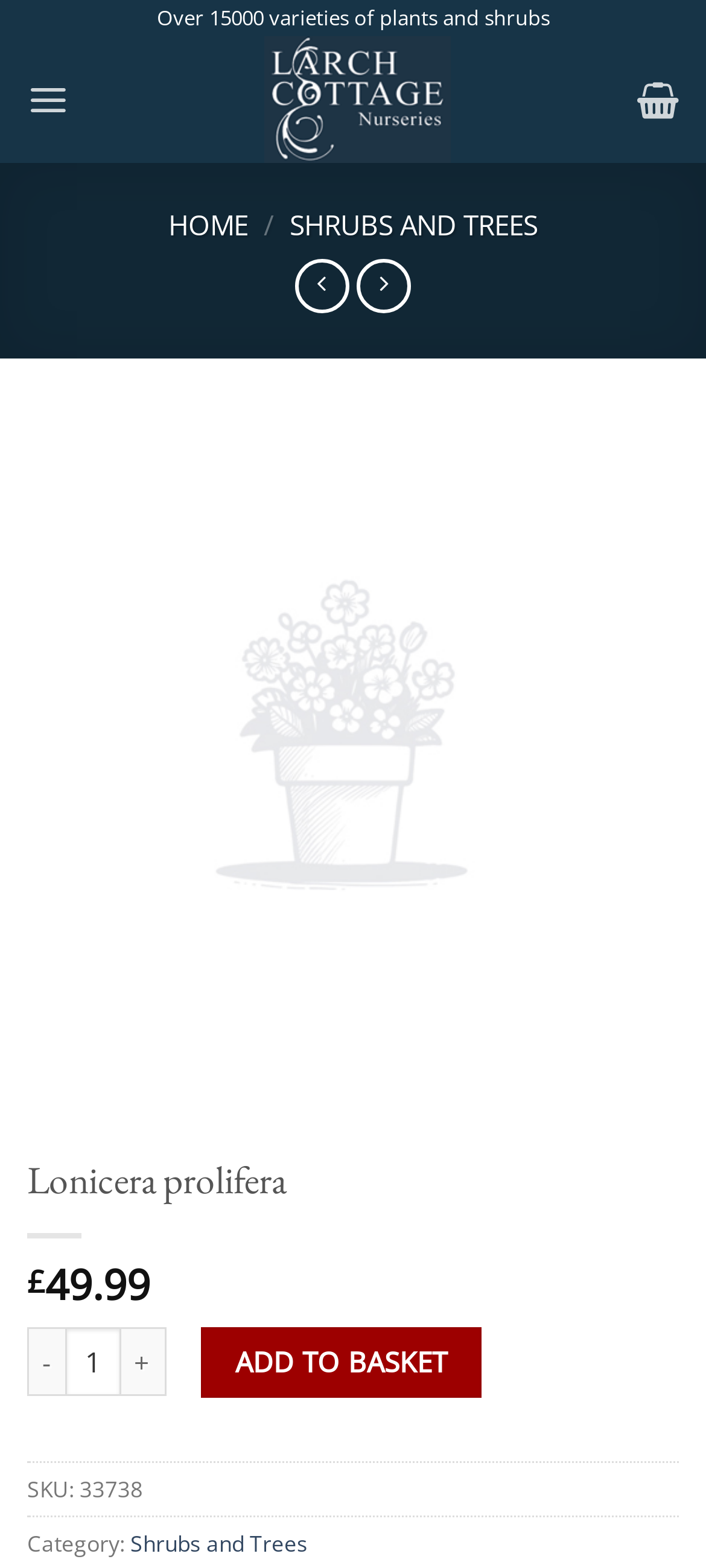Determine the bounding box coordinates of the region I should click to achieve the following instruction: "Add to basket". Ensure the bounding box coordinates are four float numbers between 0 and 1, i.e., [left, top, right, bottom].

[0.284, 0.847, 0.683, 0.891]